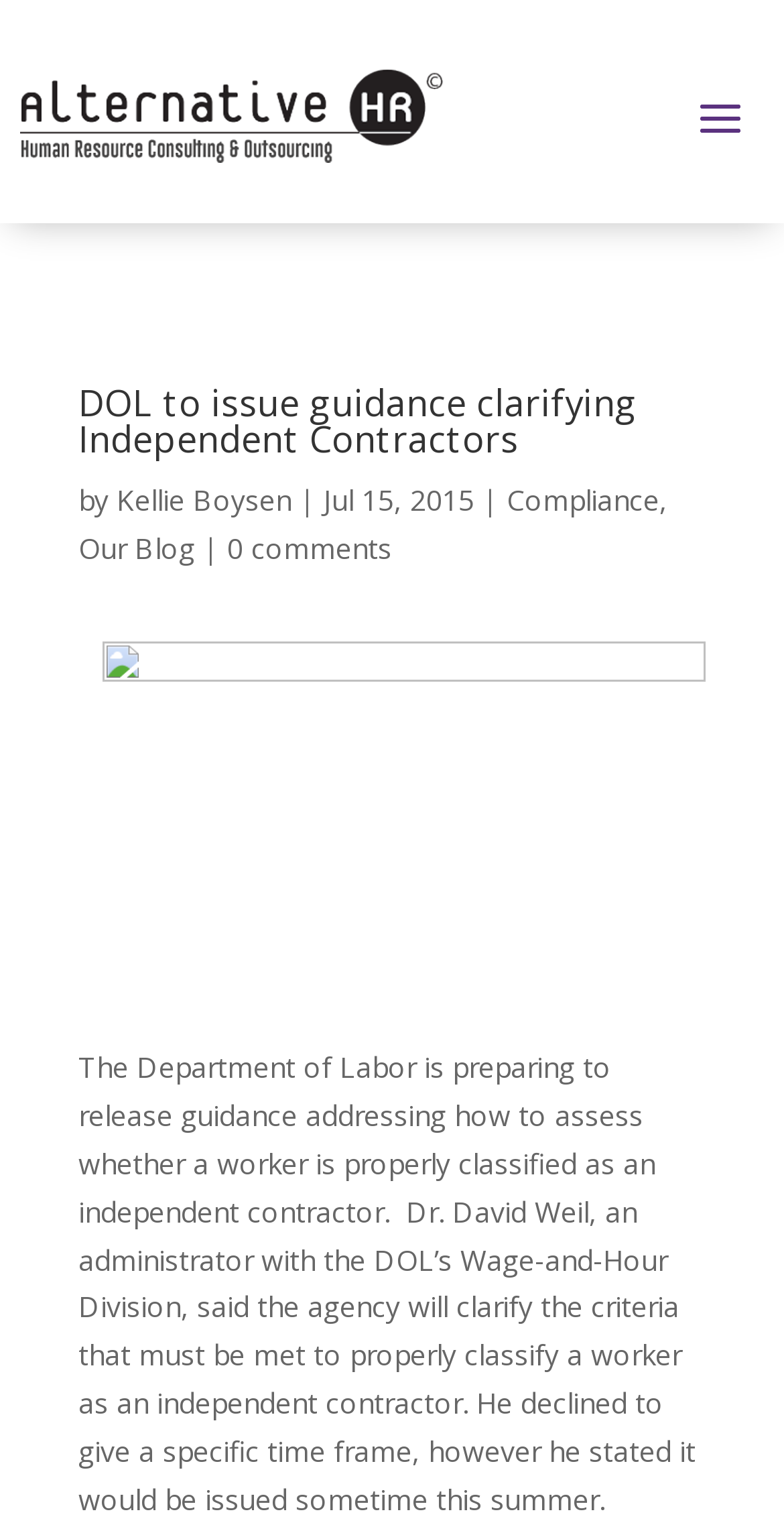Using the description "Compliance", predict the bounding box of the relevant HTML element.

[0.646, 0.312, 0.841, 0.337]